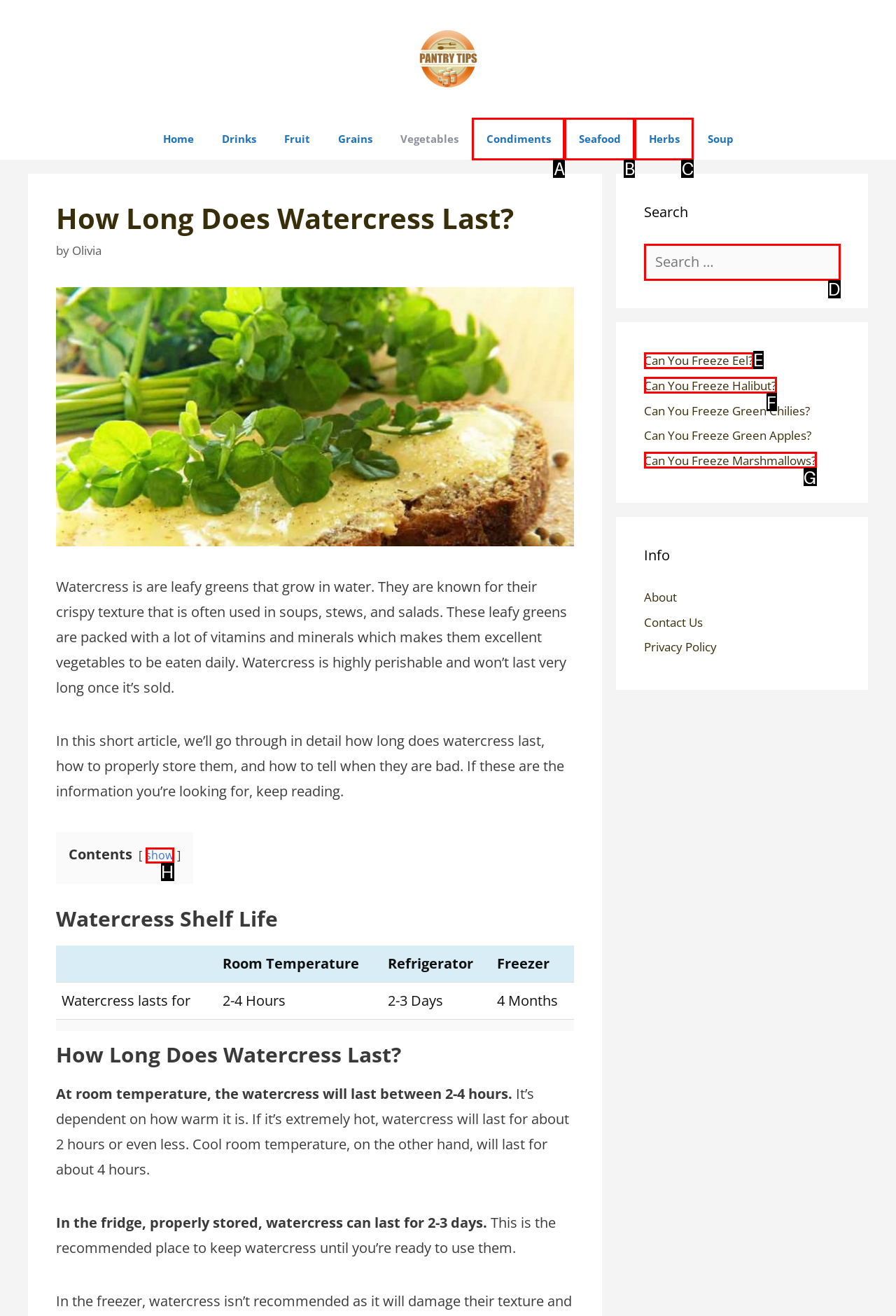Given the description: Condiments, identify the HTML element that fits best. Respond with the letter of the correct option from the choices.

A